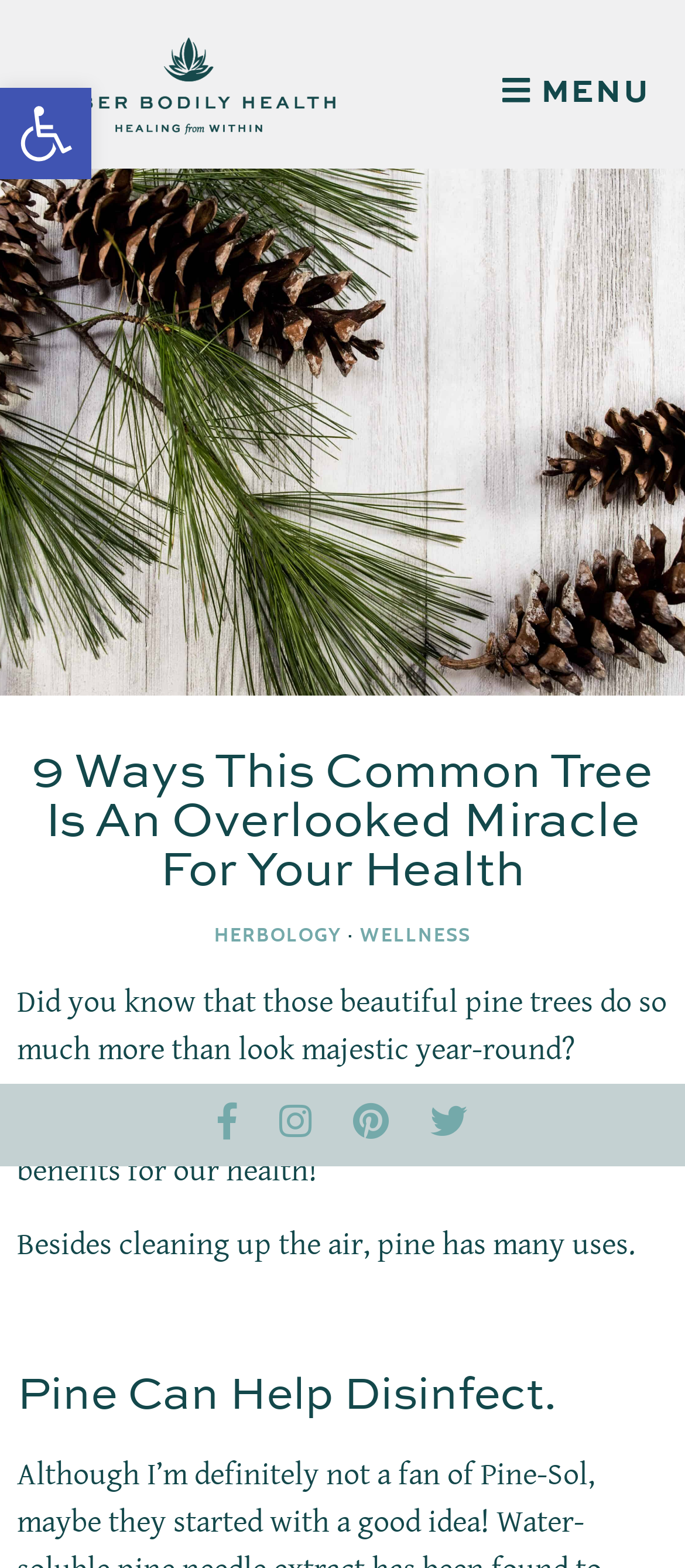What is the theme of the links in the top navigation bar?
Give a detailed explanation using the information visible in the image.

The links in the top navigation bar, including 'HERBOLOGY' and 'WELLNESS', suggest that the theme of these links is related to health and wellness, which is consistent with the overall topic of the webpage.